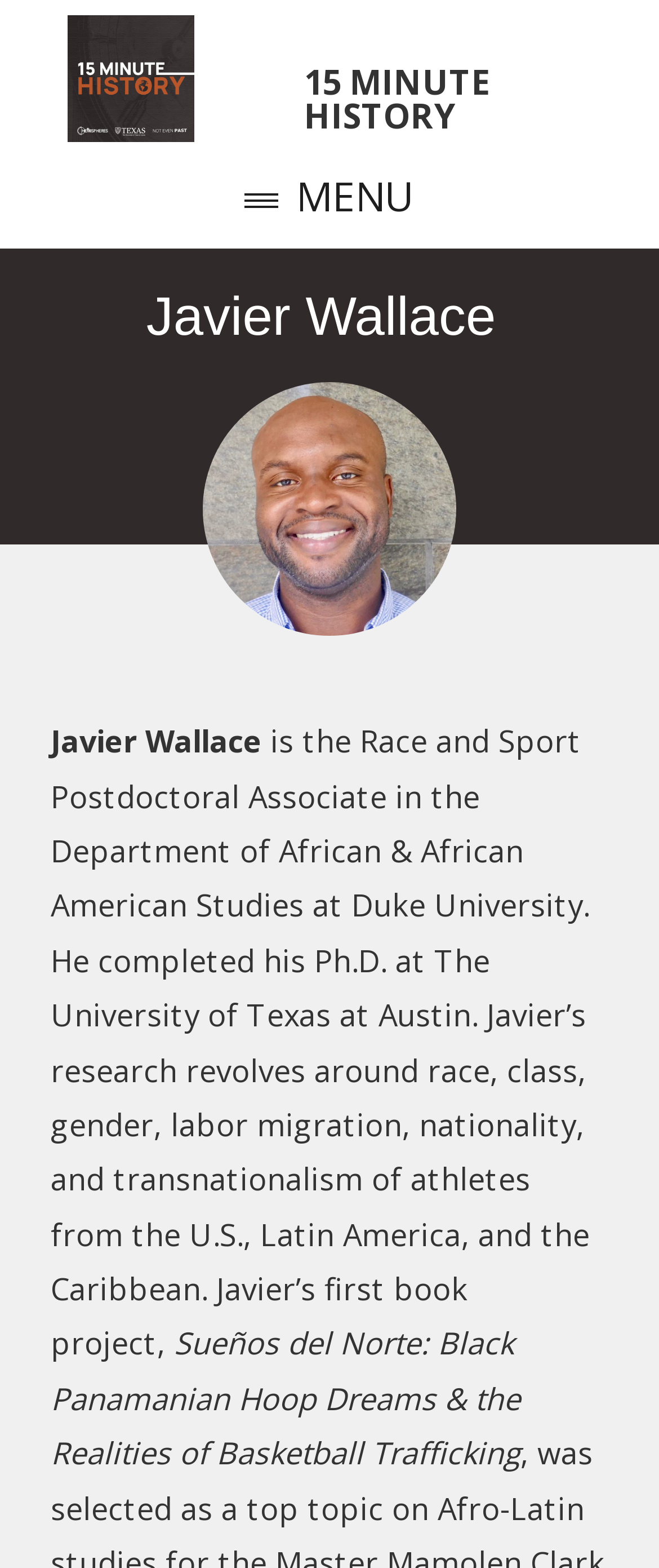What is Javier Wallace's research focused on?
Please use the image to provide an in-depth answer to the question.

Based on the webpage, Javier Wallace's research revolves around race, class, gender, labor migration, nationality, and transnationalism of athletes from the U.S., Latin America, and the Caribbean, as mentioned in the StaticText element.